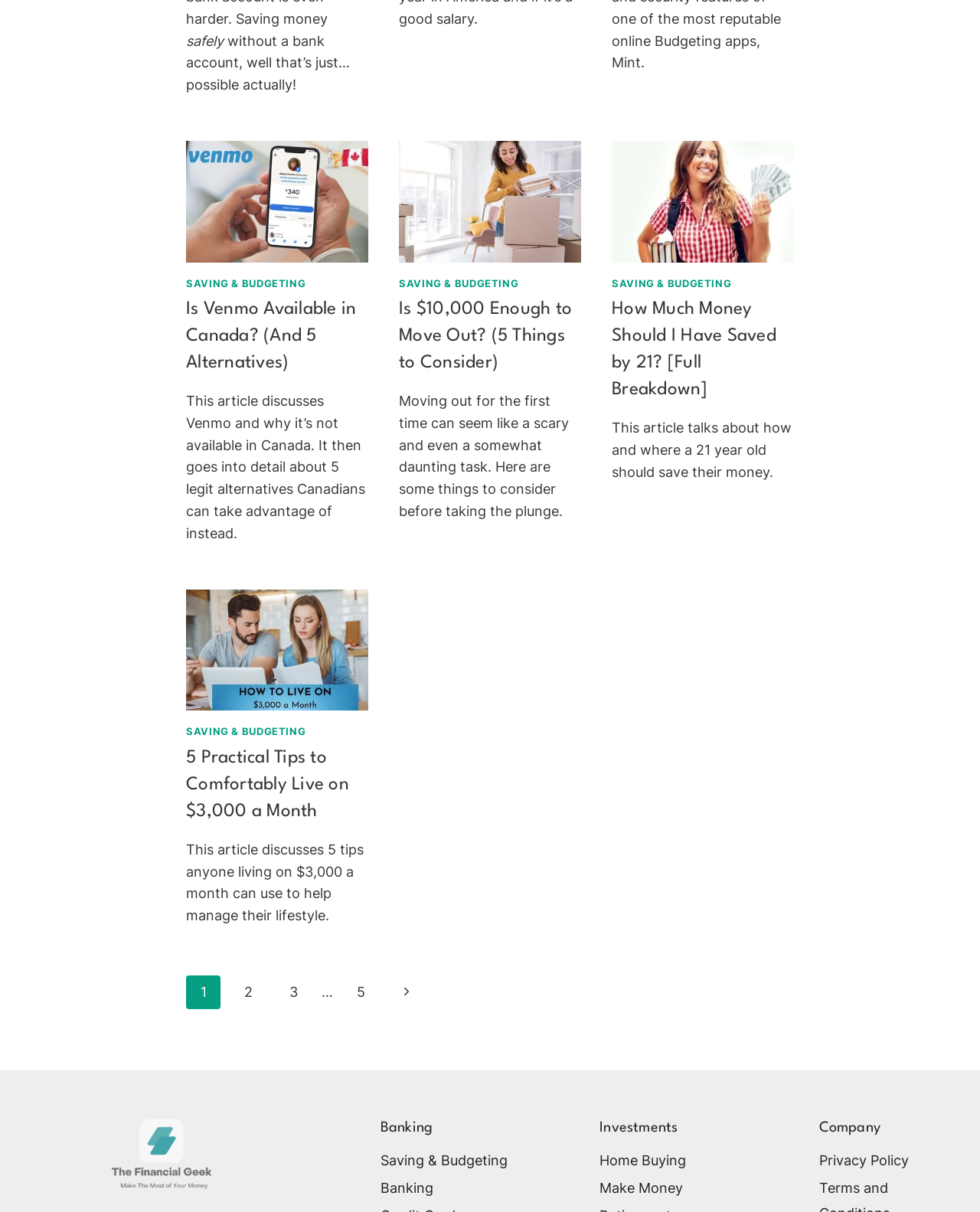Please locate the bounding box coordinates of the region I need to click to follow this instruction: "Click on the 'Buy Now' button".

None